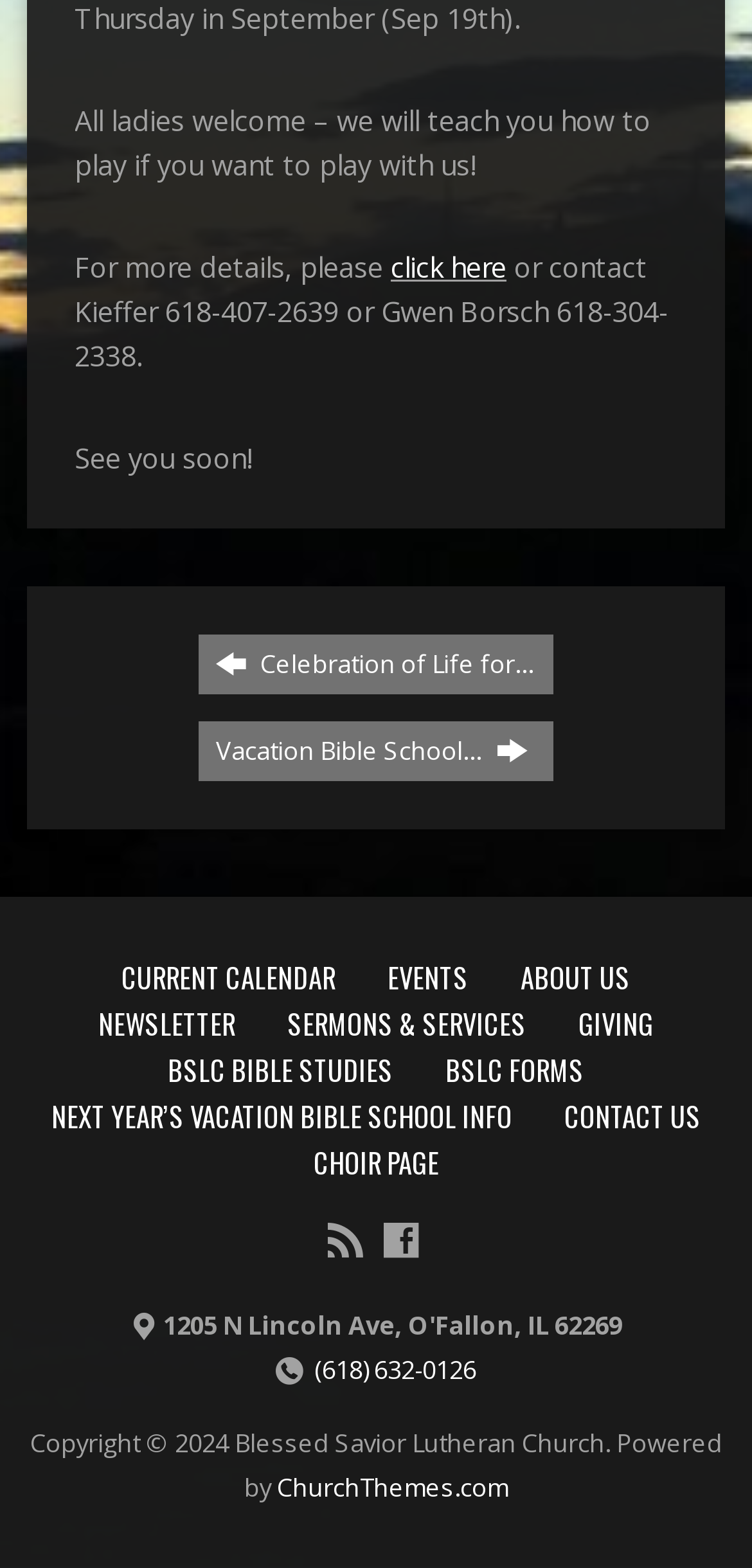Kindly determine the bounding box coordinates of the area that needs to be clicked to fulfill this instruction: "View current calendar".

[0.162, 0.61, 0.446, 0.636]